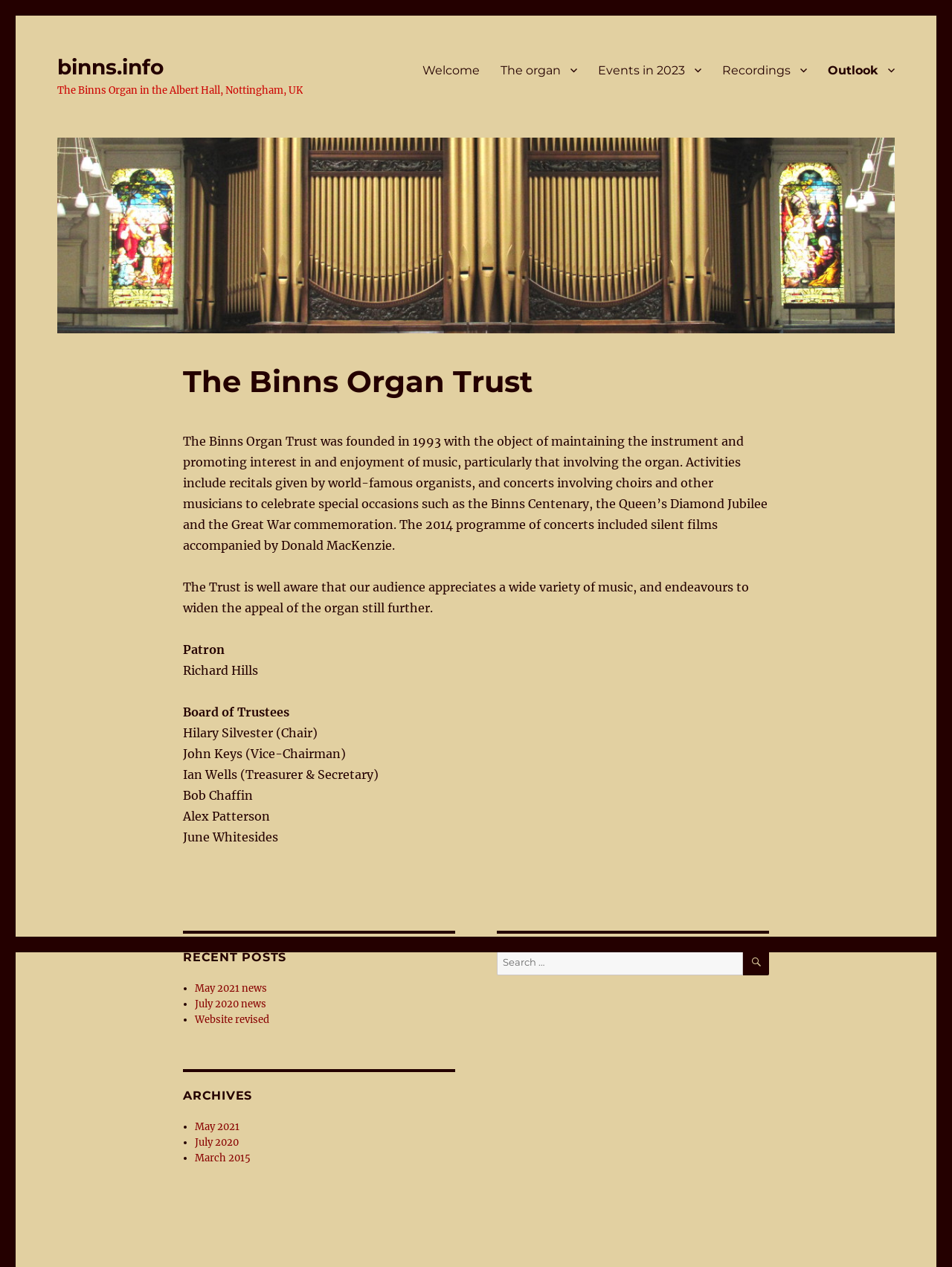Locate the bounding box coordinates of the element you need to click to accomplish the task described by this instruction: "Select a size from the dropdown".

None